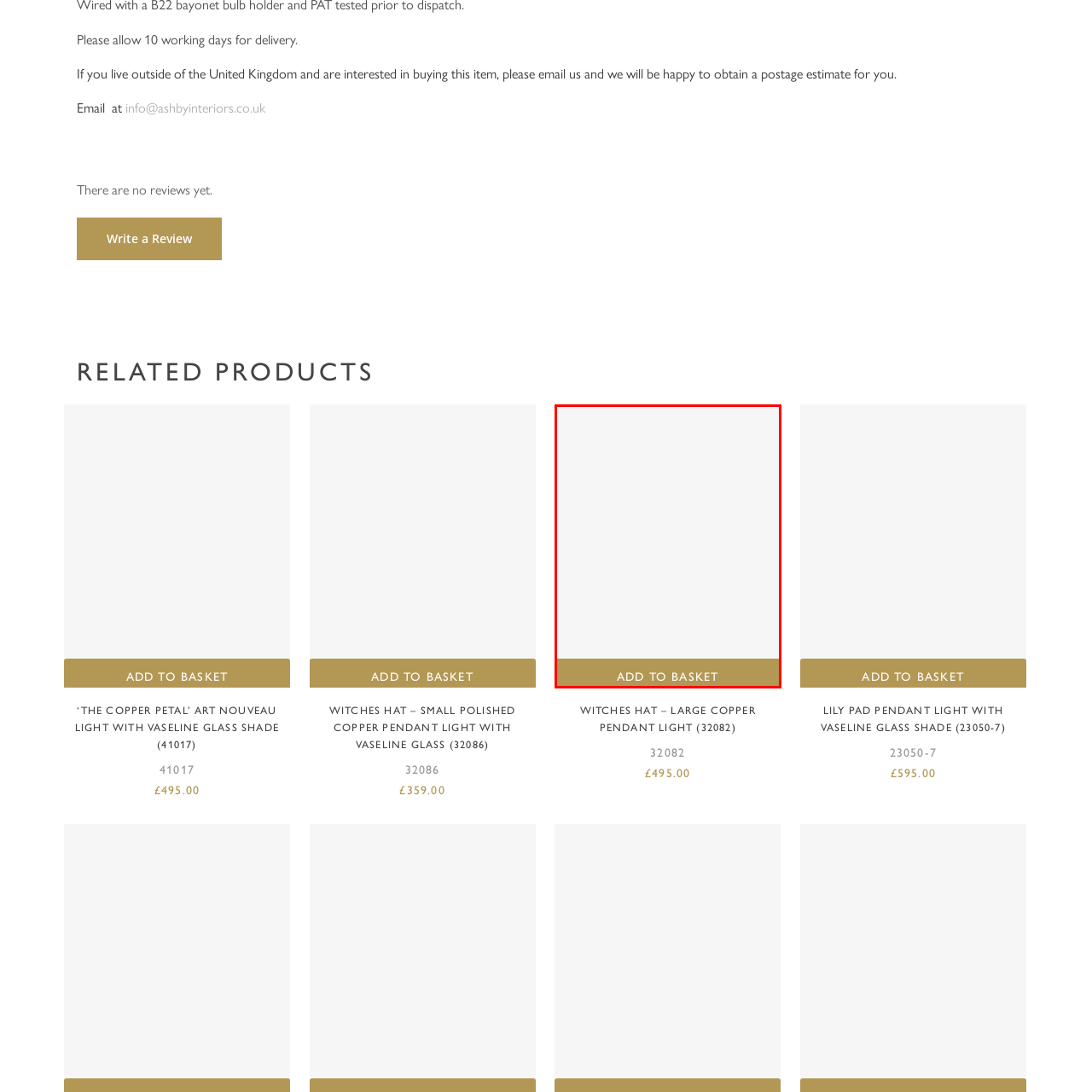Offer a thorough and descriptive summary of the image captured in the red bounding box.

The image features a prominent call-to-action button labeled "ADD TO BASKET," designed to encourage customers to purchase the elegant pendant light featured on the webpage. This button, presented in a stylish typography against a subtle background, is likely part of the product listing for the 'WITCHES HAT - Large Copper Pendant Light (32082).' Accompanying this button are artistic images of the lamp, showcasing its unique design and craftsmanship. The product is priced at £495.00, highlighting its premium quality. This interface invites users to easily add the item to their shopping cart, enhancing the online shopping experience.